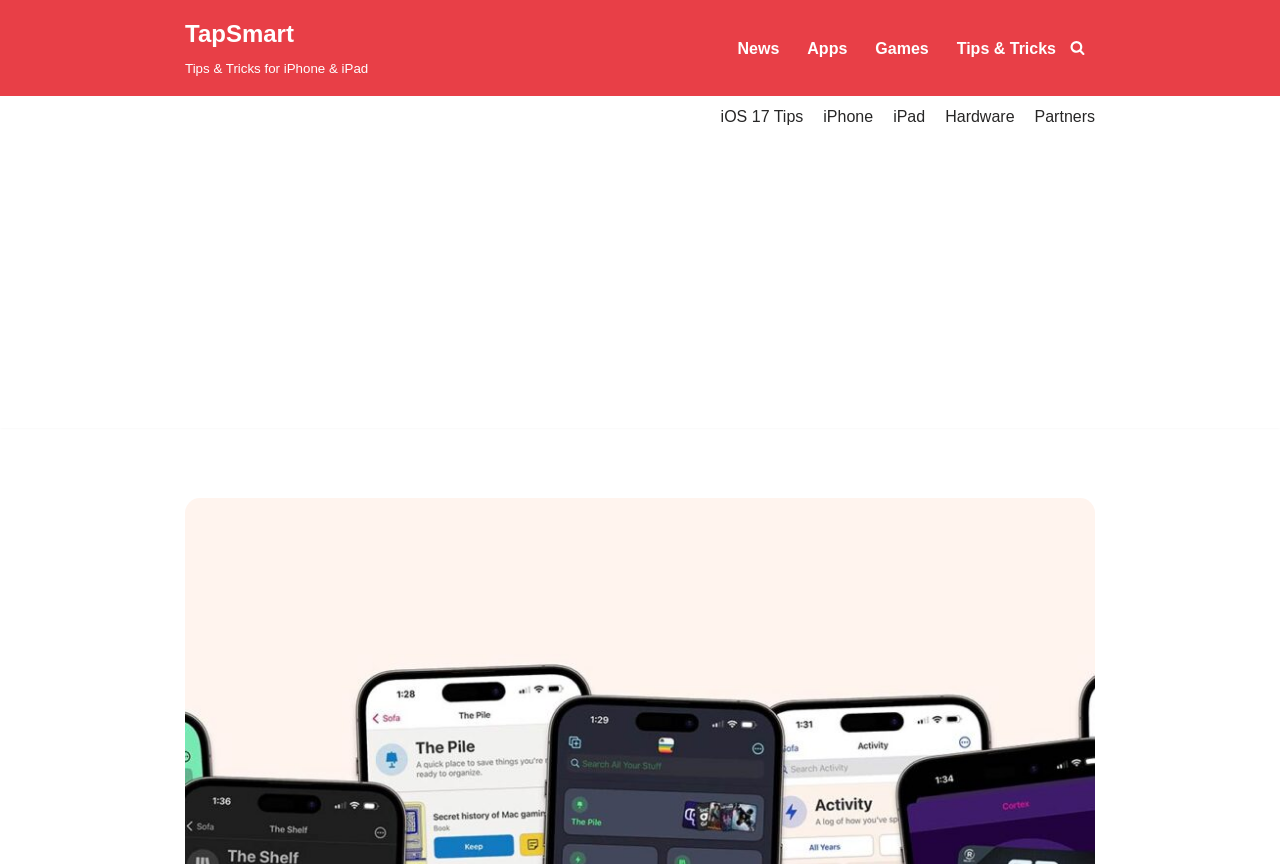Please find and generate the text of the main heading on the webpage.

Review: organize and plan your downtime with Sofa